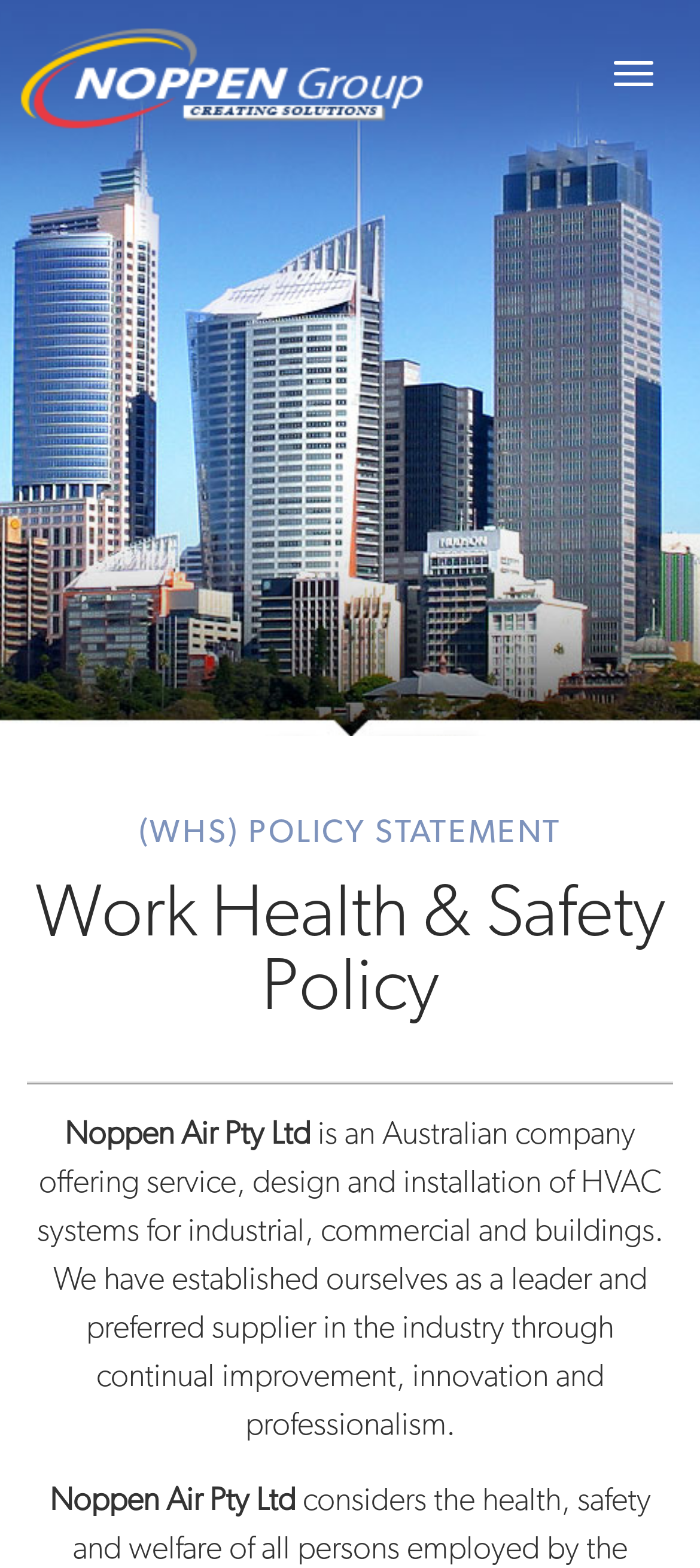Answer the question below with a single word or a brief phrase: 
What is the name of the company?

Noppen Air Pty Ltd